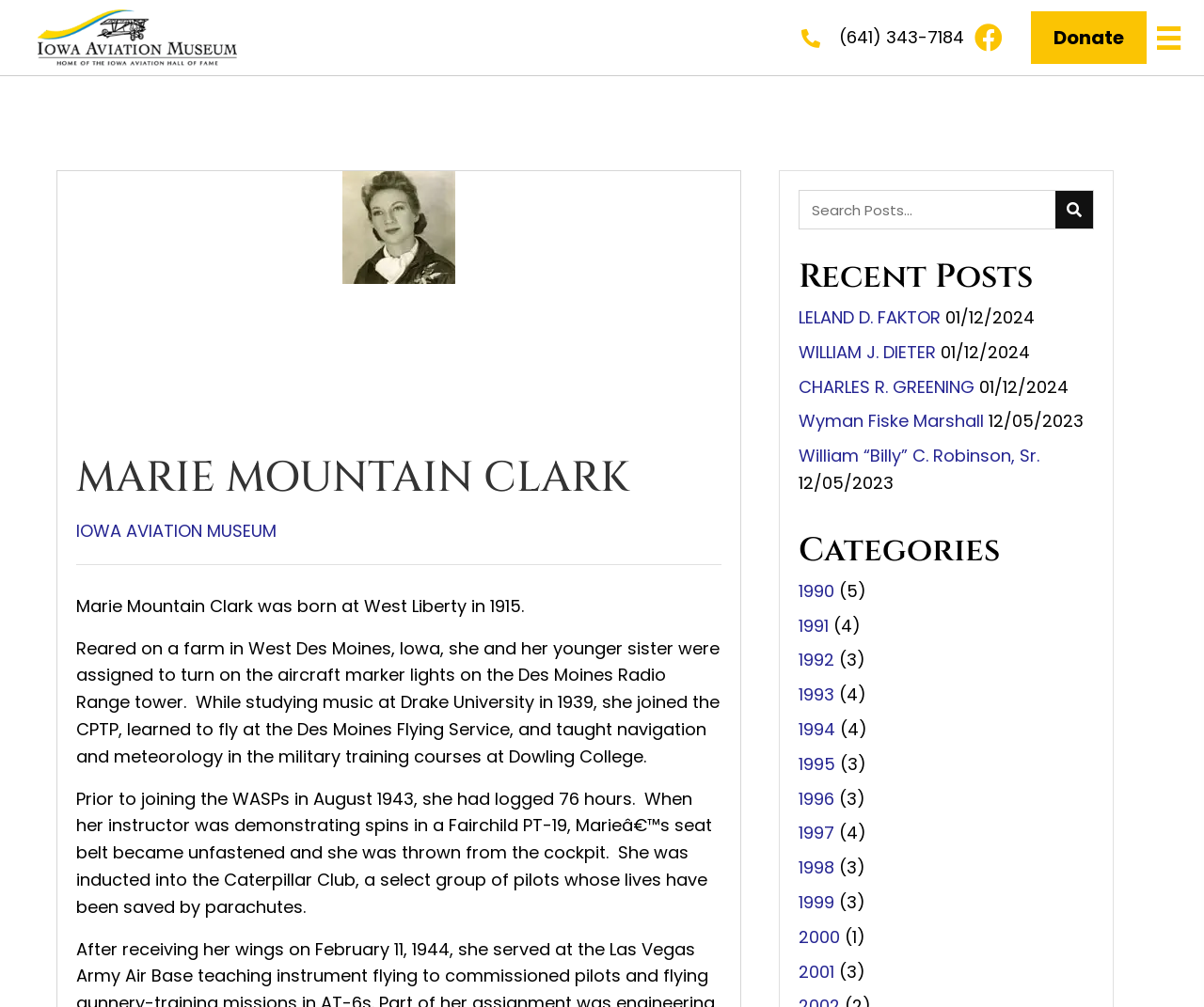Using the element description provided, determine the bounding box coordinates in the format (top-left x, top-left y, bottom-right x, bottom-right y). Ensure that all values are floating point numbers between 0 and 1. Element description: (641) 343-7184

[0.697, 0.025, 0.8, 0.048]